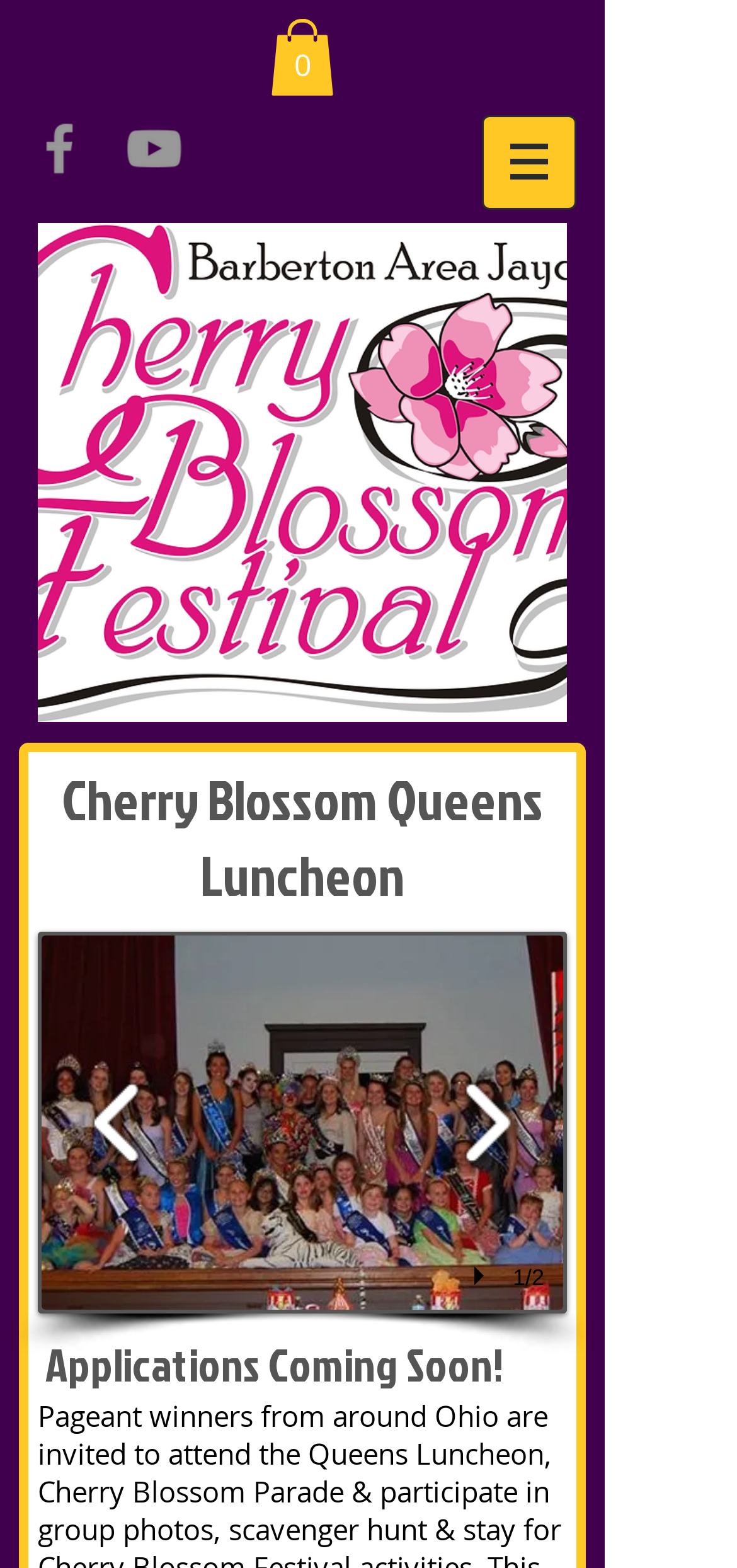Find the bounding box of the web element that fits this description: "0".

[0.367, 0.012, 0.454, 0.061]